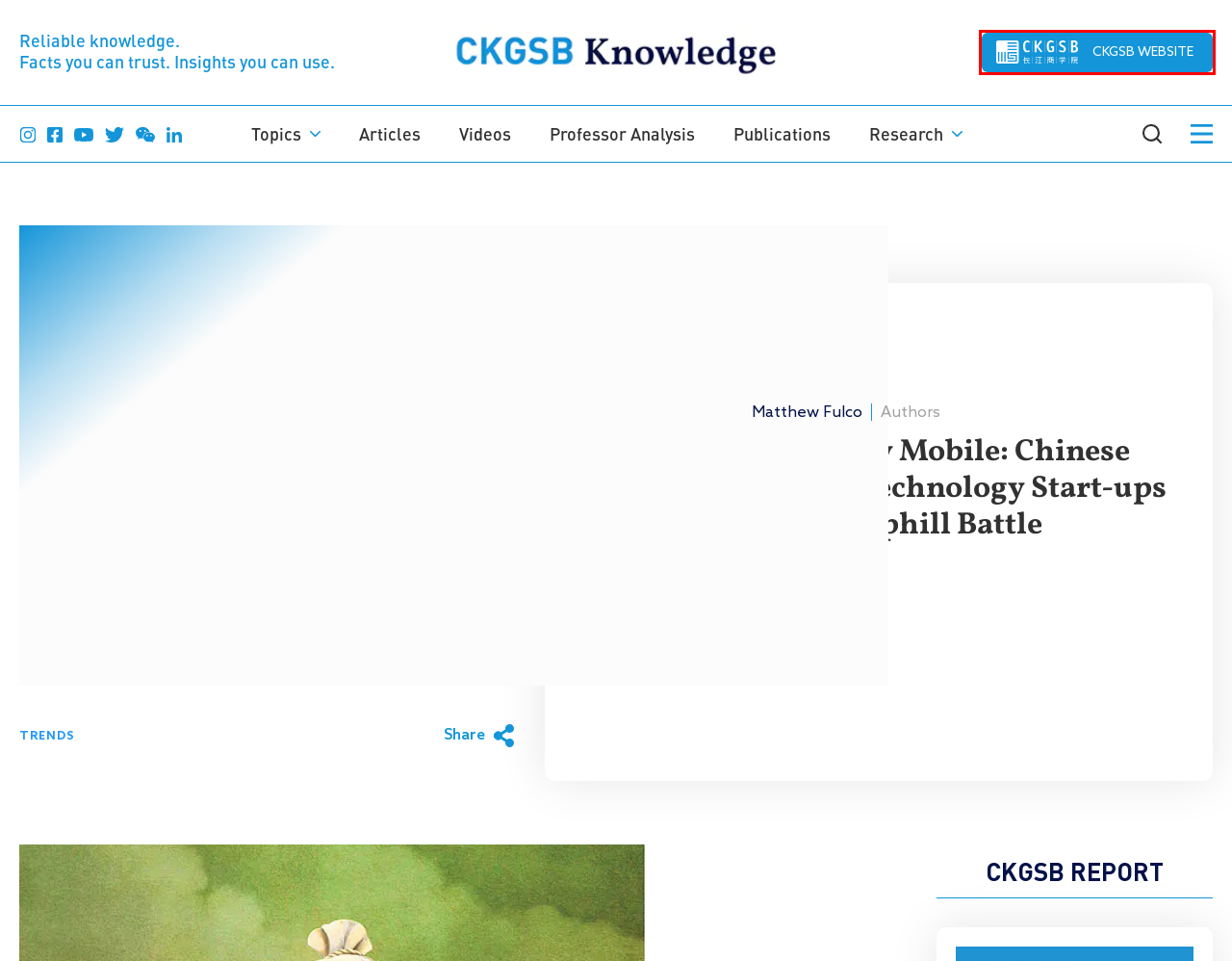Look at the screenshot of a webpage with a red bounding box and select the webpage description that best corresponds to the new page after clicking the element in the red box. Here are the options:
A. Topics - CKGSB Knowledge
B. Business School China - Cheung Kong Graduate School of Business
C. CKGSB China reports - Leading business school China
D. Insights - Deep Knowledge and Insights on China and The Globe - CKGSB
E. CKGSB's Video Library - The leading business school in China
F. Professor Analysis - CKGSB Knowledge
G. CKGSB Knowledge Center - Leading business school China
H. Trends Archives - CKGSB Knowledge

B